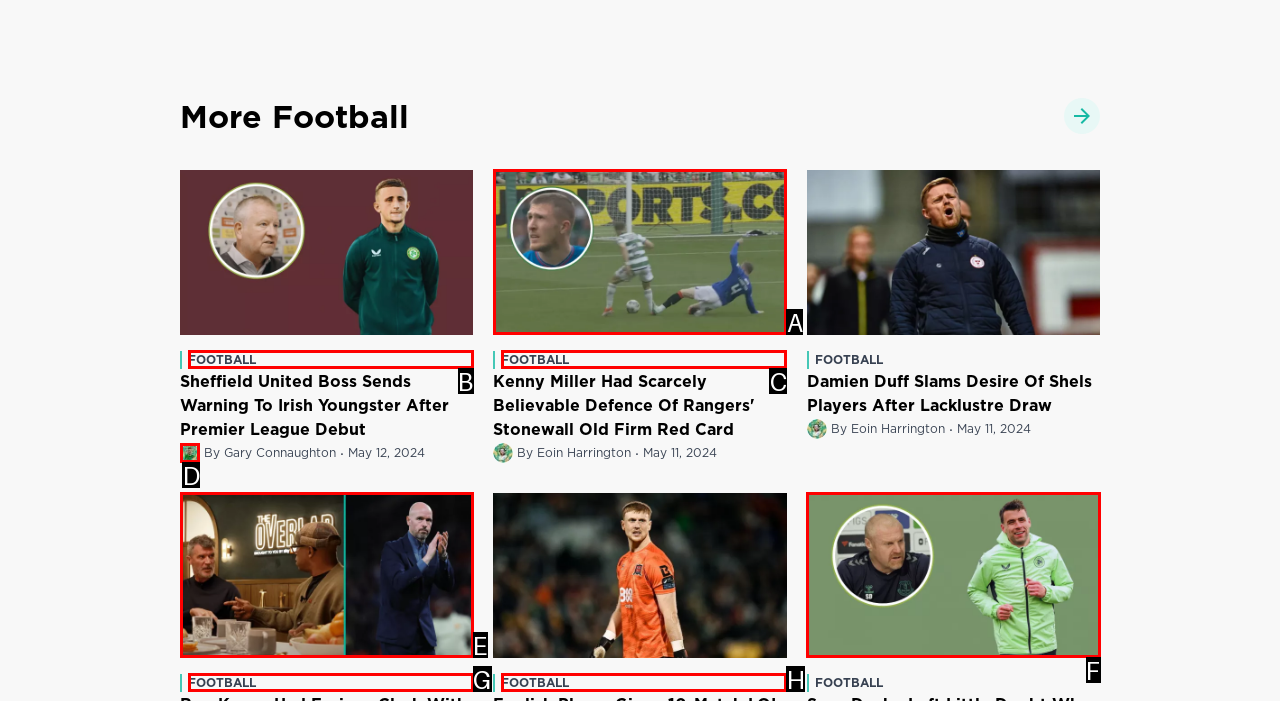Find the correct option to complete this instruction: View the image of Gary Connaughton. Reply with the corresponding letter.

D